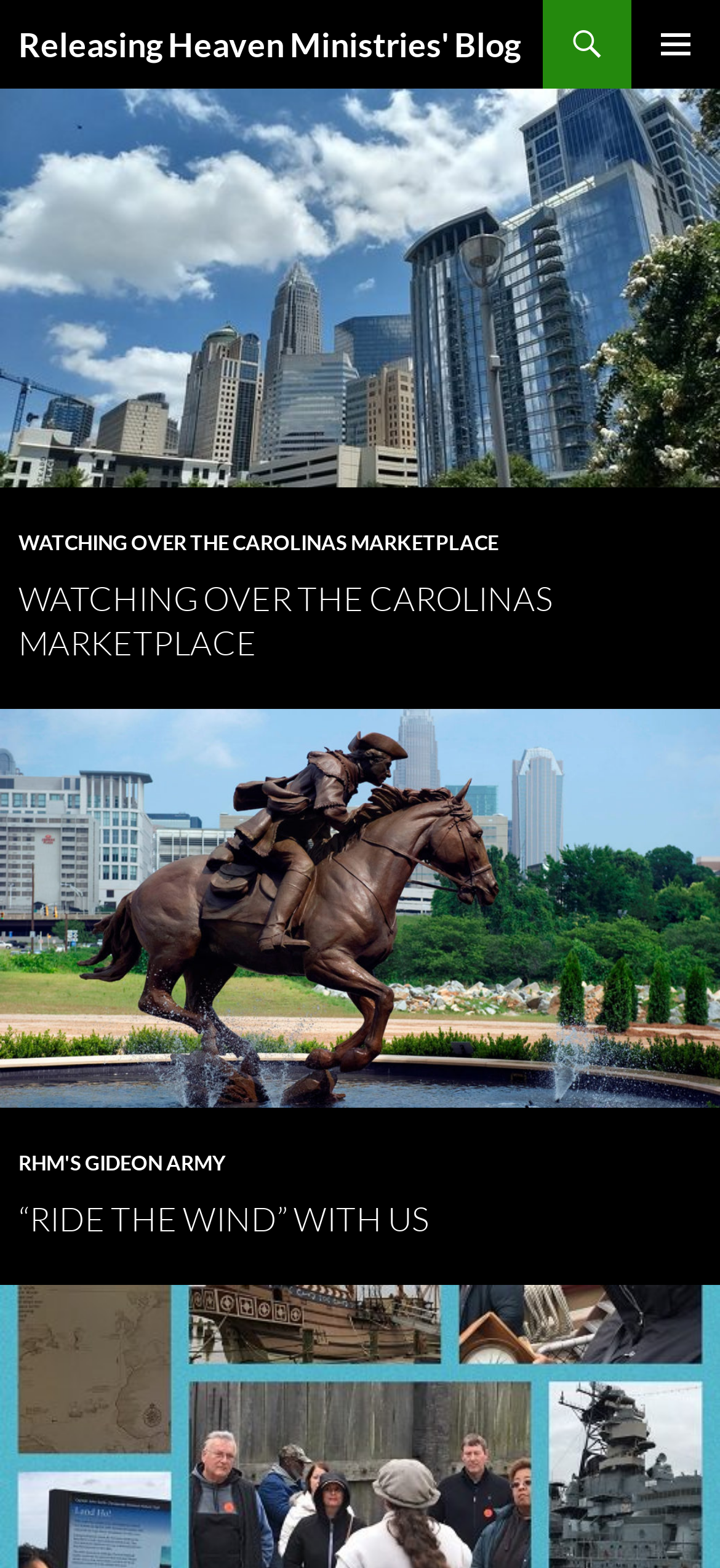Respond with a single word or phrase:
What is the title of the second article?

RHM'S GIDEON ARMY